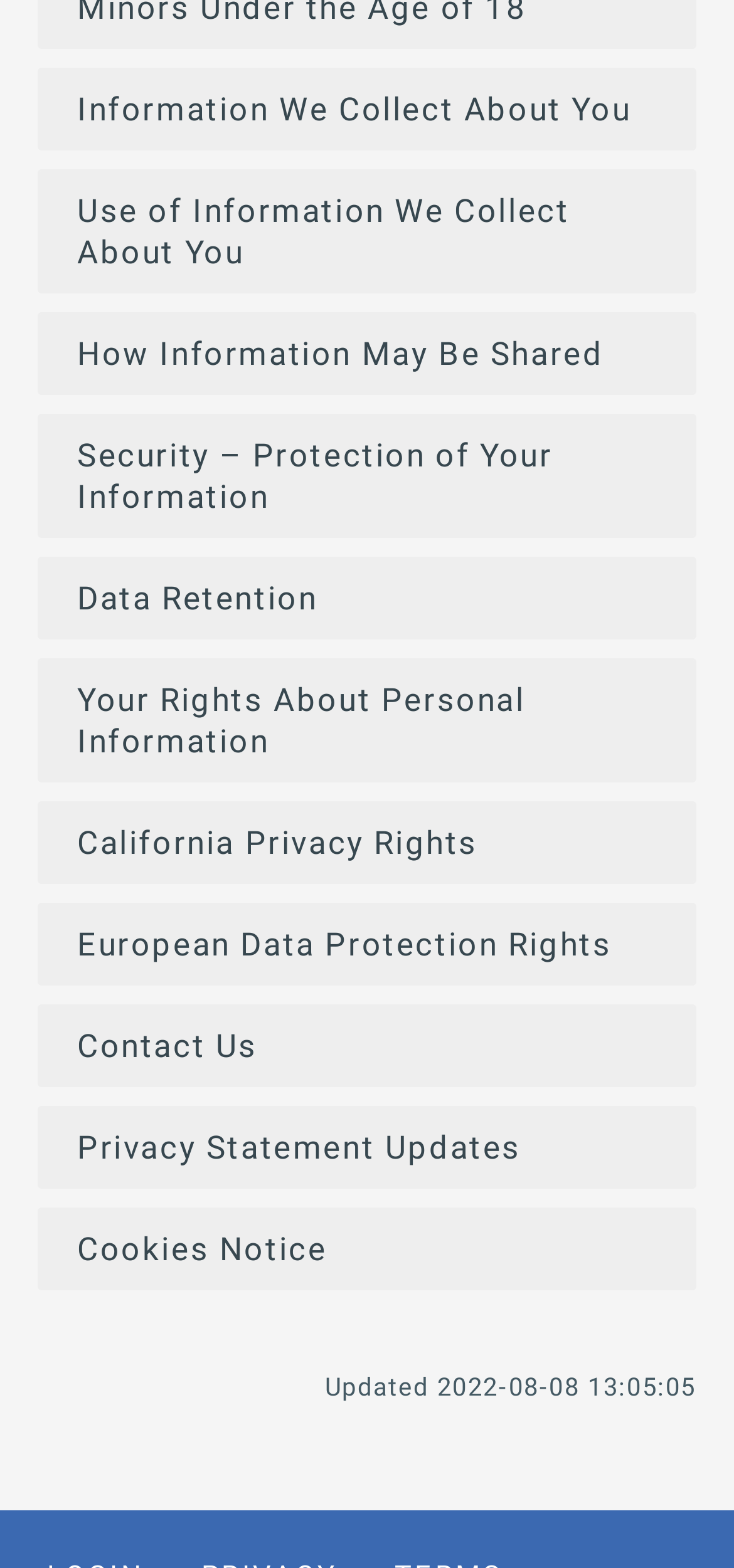Please find the bounding box coordinates of the element that must be clicked to perform the given instruction: "View recommended products". The coordinates should be four float numbers from 0 to 1, i.e., [left, top, right, bottom].

None